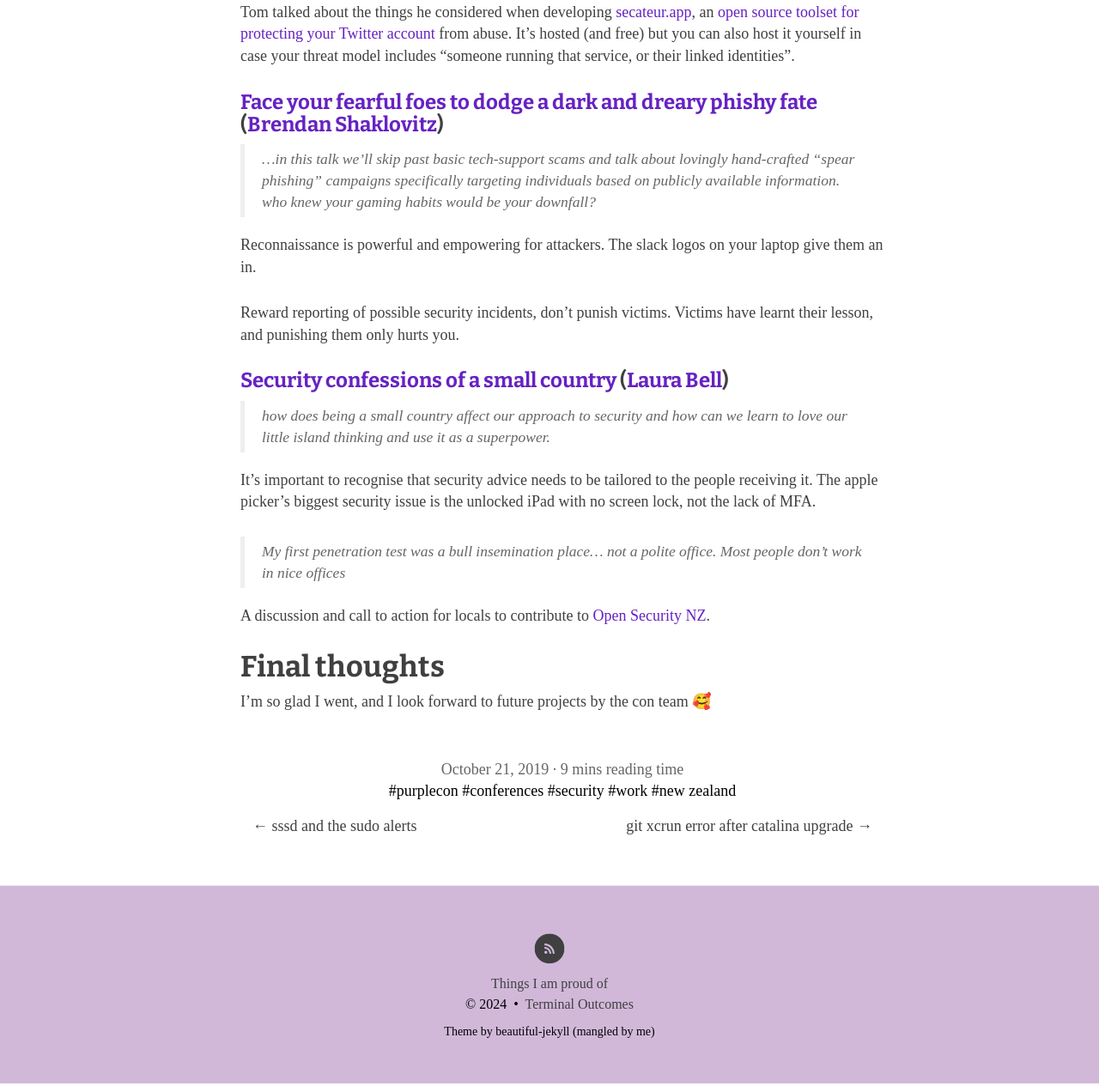Find the bounding box coordinates of the element you need to click on to perform this action: 'Click the link to Secateur'. The coordinates should be represented by four float values between 0 and 1, in the format [left, top, right, bottom].

[0.56, 0.034, 0.629, 0.05]